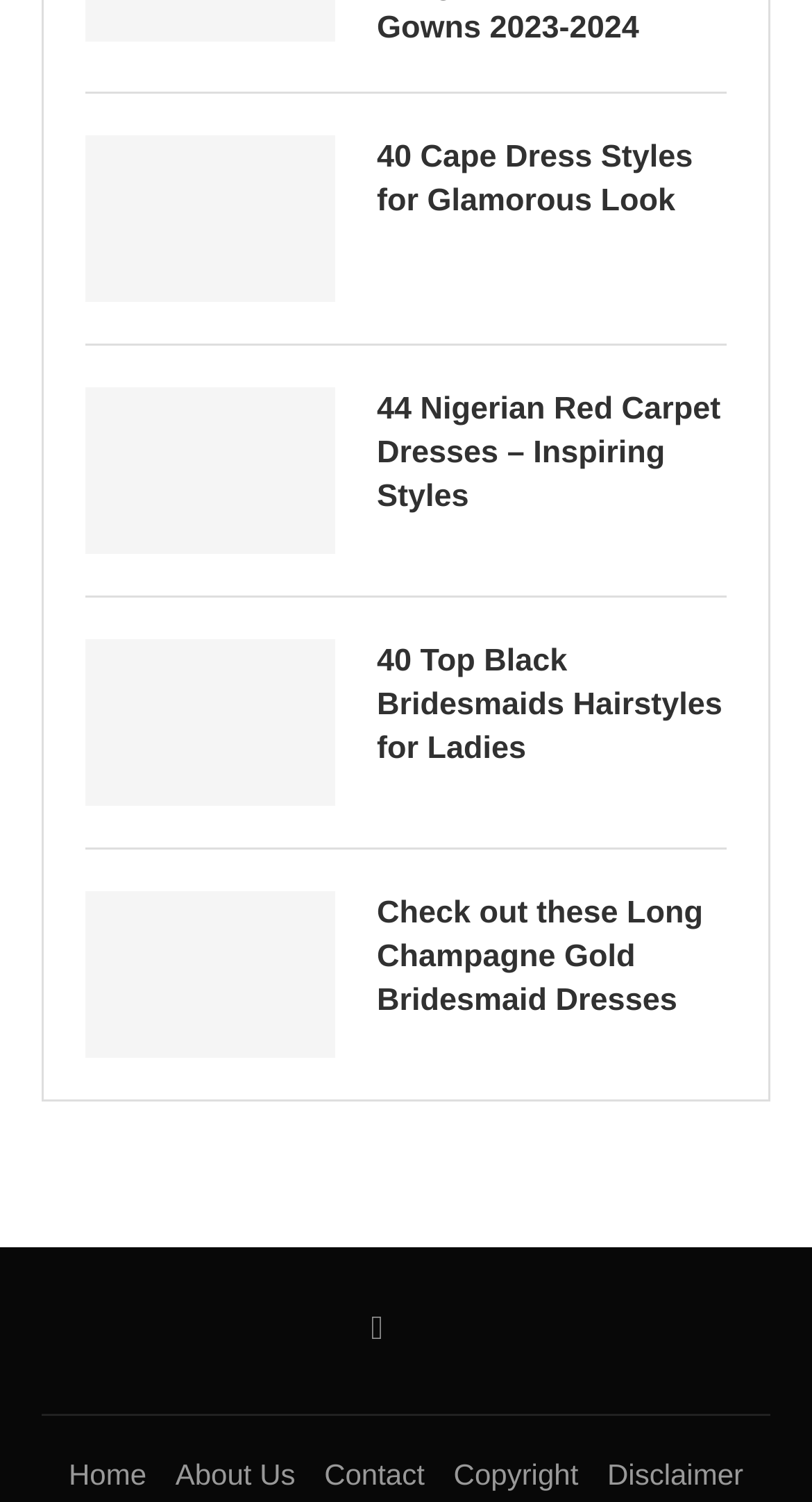Locate the bounding box coordinates of the element you need to click to accomplish the task described by this instruction: "Explore 44 Nigerian Red Carpet Dresses".

[0.105, 0.258, 0.413, 0.369]